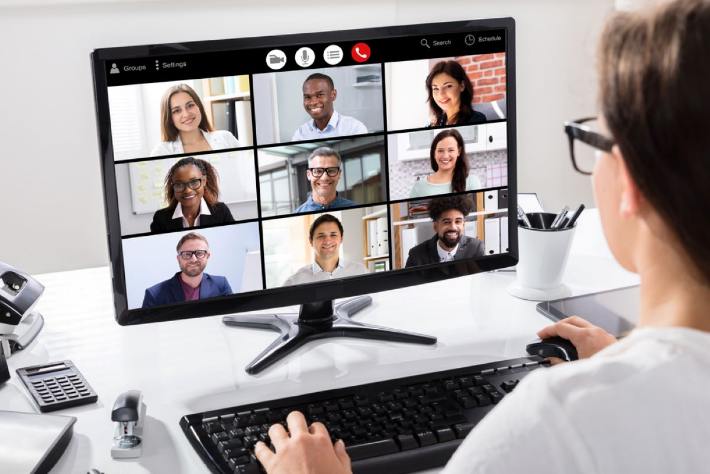Offer a detailed explanation of the image and its components.

The image depicts a person engaged in a virtual meeting, sitting at a desk equipped with a keyboard and a modern computer monitor. The screen displays a grid of nine participants, each appearing in their own video feed, showcasing a diverse group of professionals in various settings. This captures the essence of online collaboration, emphasizing the importance of clear communication and effective teamwork in a digital workspace. The participant in the foreground is actively involved, perhaps preparing to contribute to the discussion, as they navigate the digital environment with various interface icons for audio settings and call options visible at the top of the monitor. The scene highlights the evolving nature of meetings in today's professional landscape, reinforcing the significance of online meeting tips and tricks to enhance connectivity and interaction among team members.